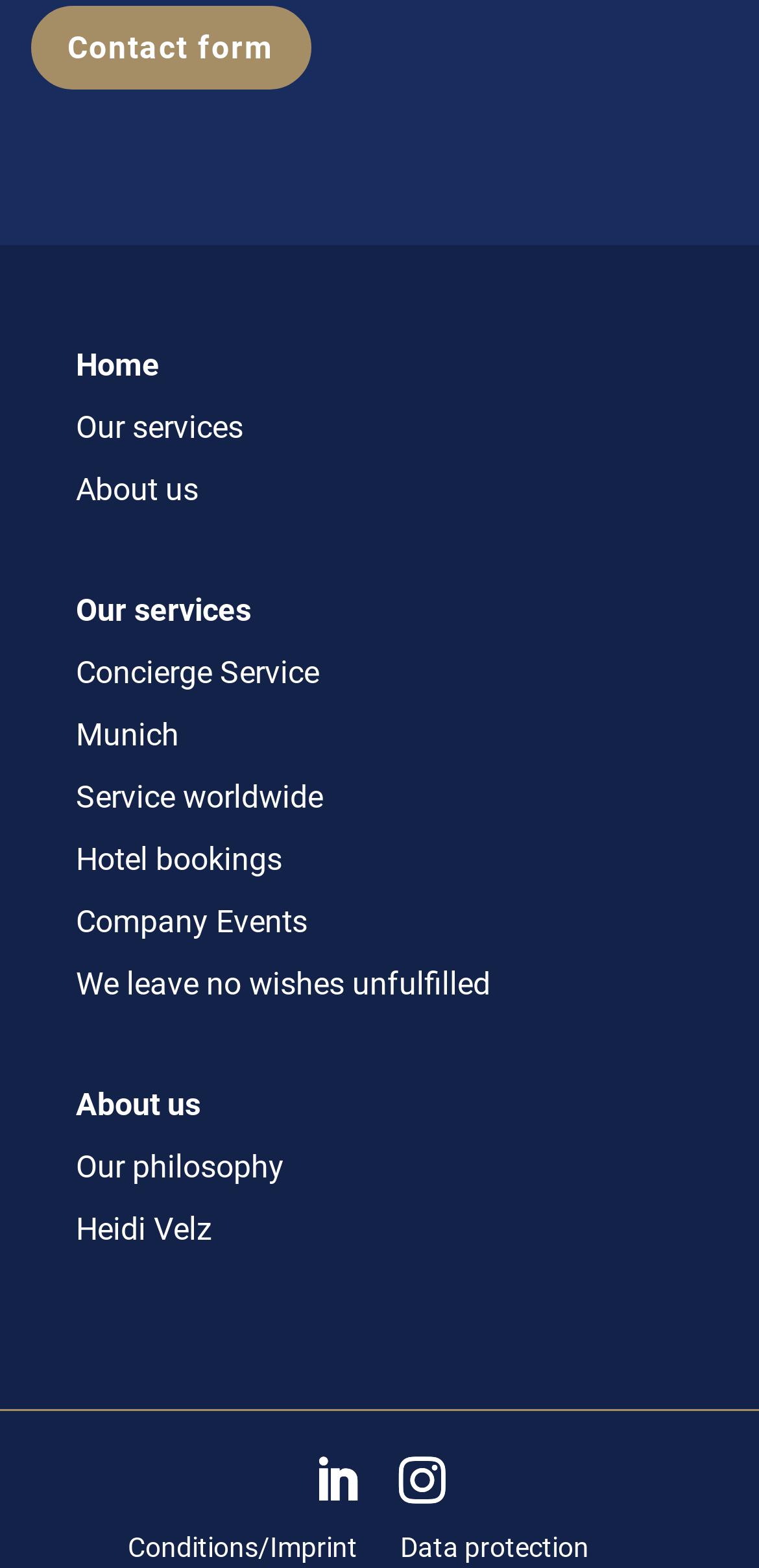Please locate the bounding box coordinates of the region I need to click to follow this instruction: "Book a hotel".

[0.1, 0.536, 0.372, 0.559]